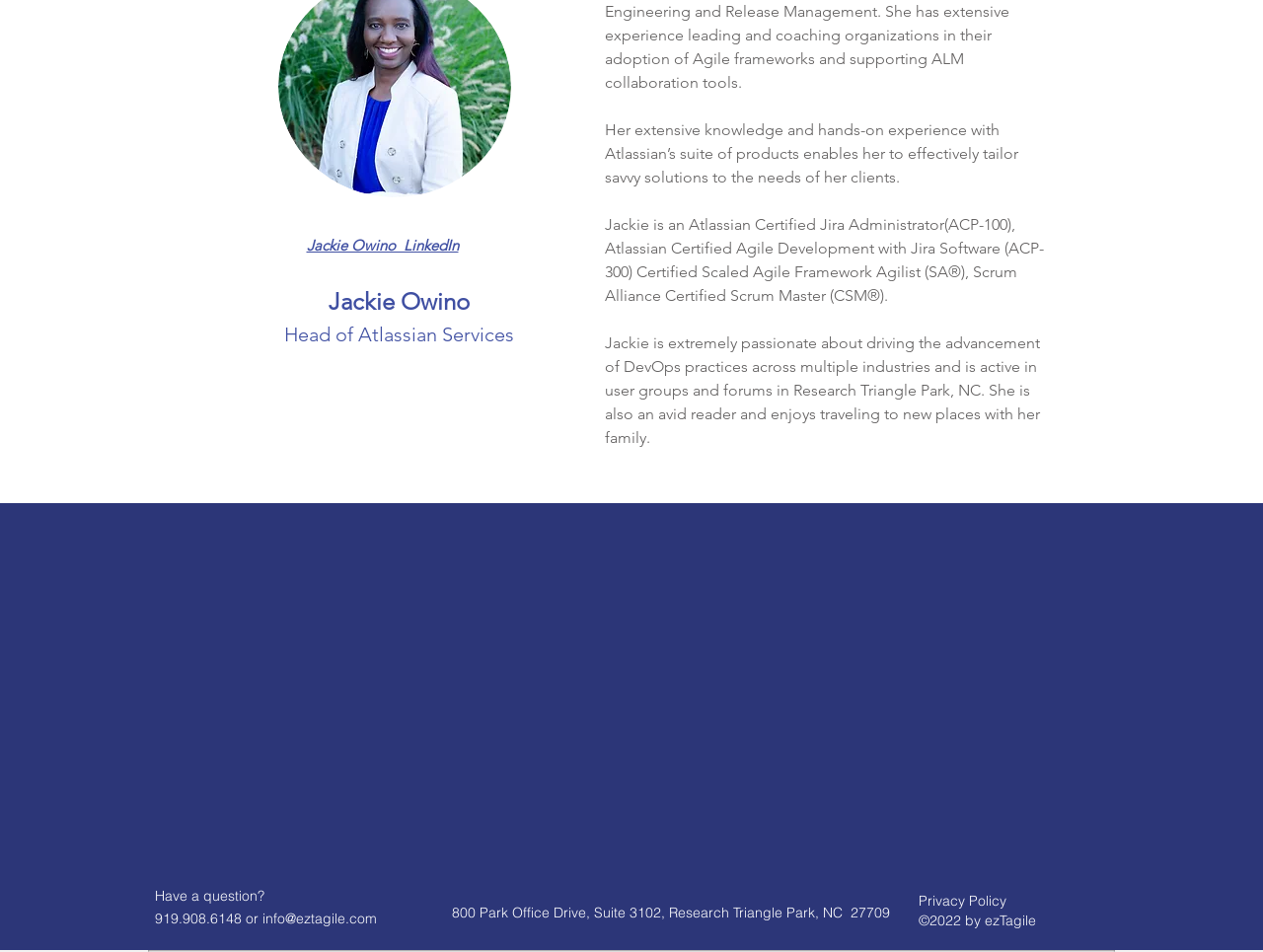Using the provided element description, identify the bounding box coordinates as (top-left x, top-left y, bottom-right x, bottom-right y). Ensure all values are between 0 and 1. Description: Privacy Policy

[0.727, 0.936, 0.797, 0.955]